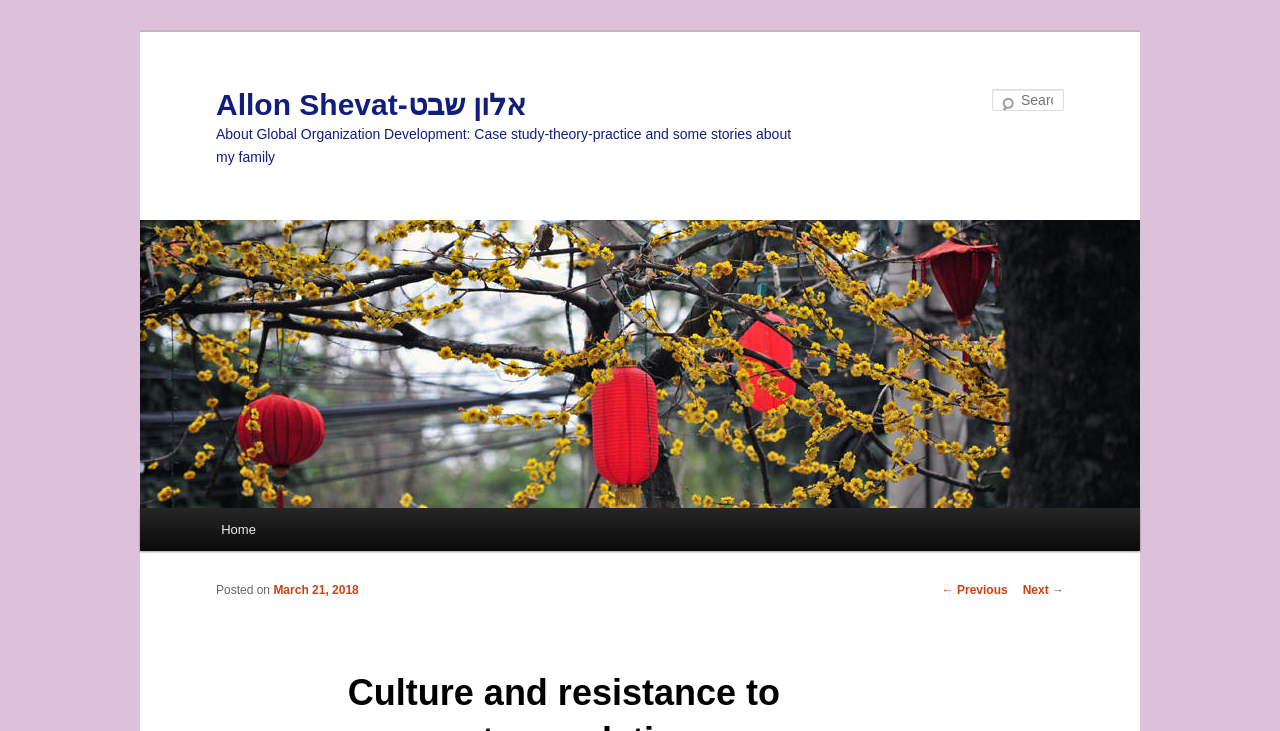Based on the image, provide a detailed response to the question:
What is the name of the author?

The name of the author can be found in the heading element with the text 'Allon Shevat-אלון שבט' which appears multiple times on the webpage, indicating that it is the author's name.